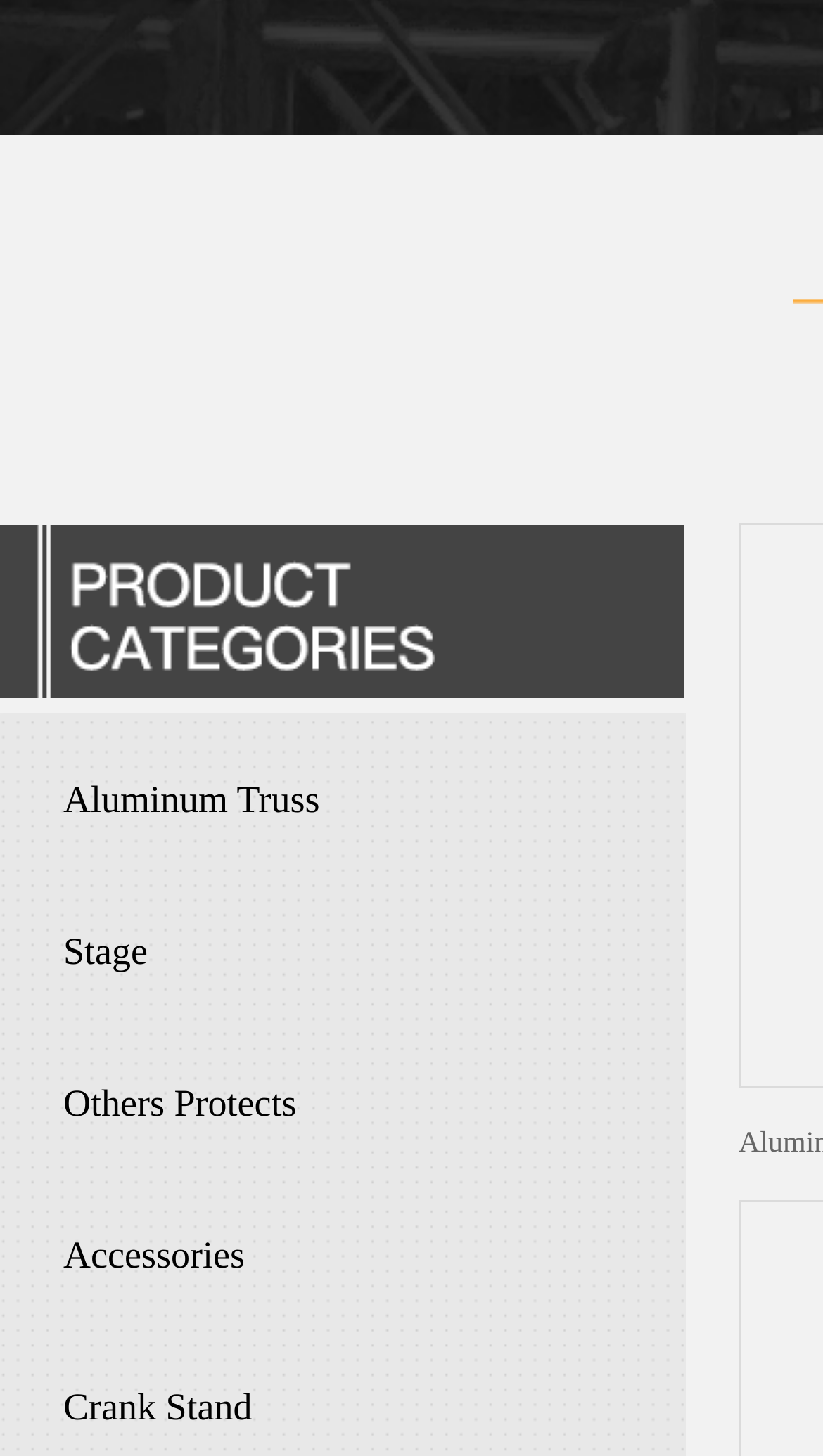What is the purpose of the links on this webpage? From the image, respond with a single word or brief phrase.

To navigate to product pages